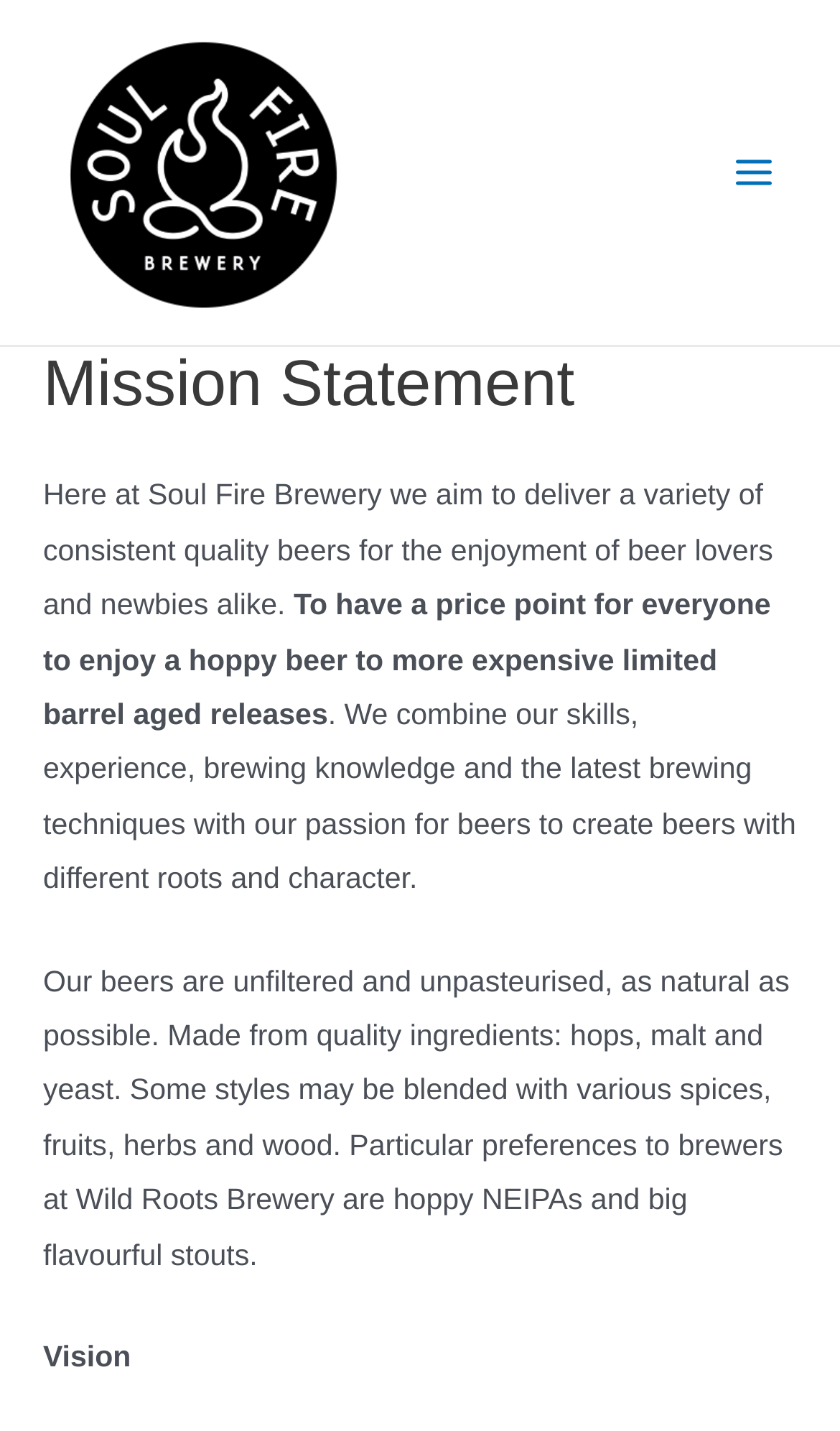What is the goal of the brewery?
Please use the image to provide a one-word or short phrase answer.

Deliver consistent quality beers